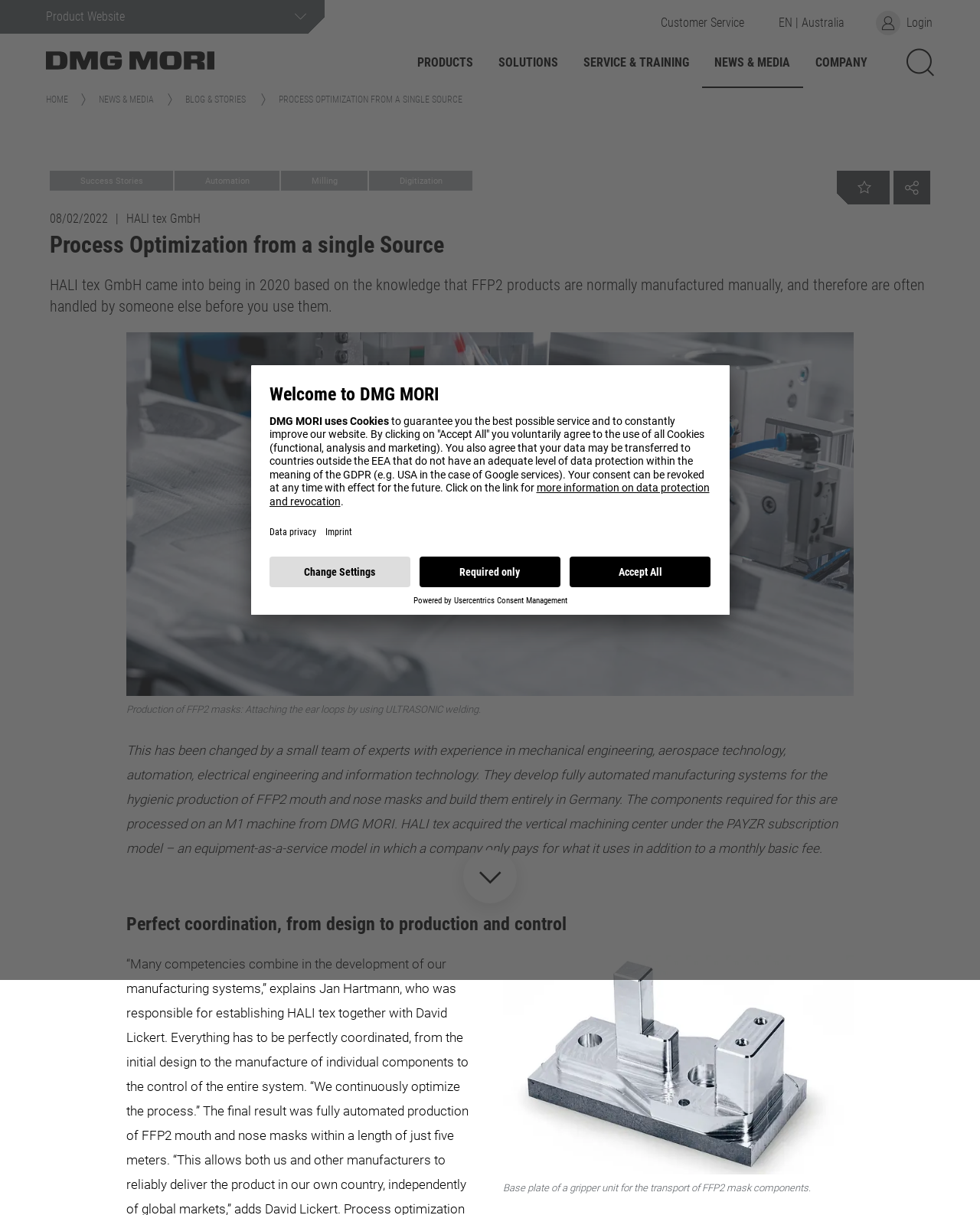Show the bounding box coordinates of the element that should be clicked to complete the task: "Click on the 'Customer Service' button".

[0.137, 0.033, 0.292, 0.054]